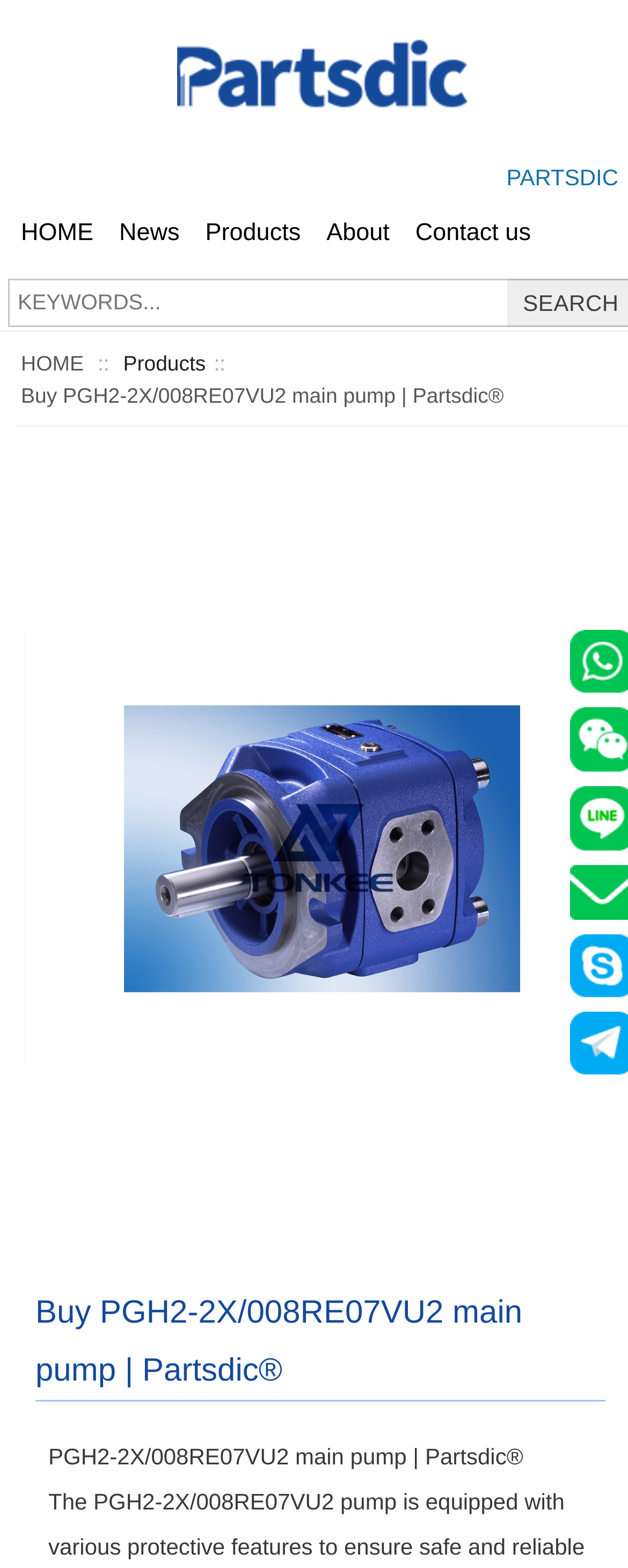Locate the bounding box coordinates of the clickable region to complete the following instruction: "view news."

[0.169, 0.129, 0.306, 0.17]